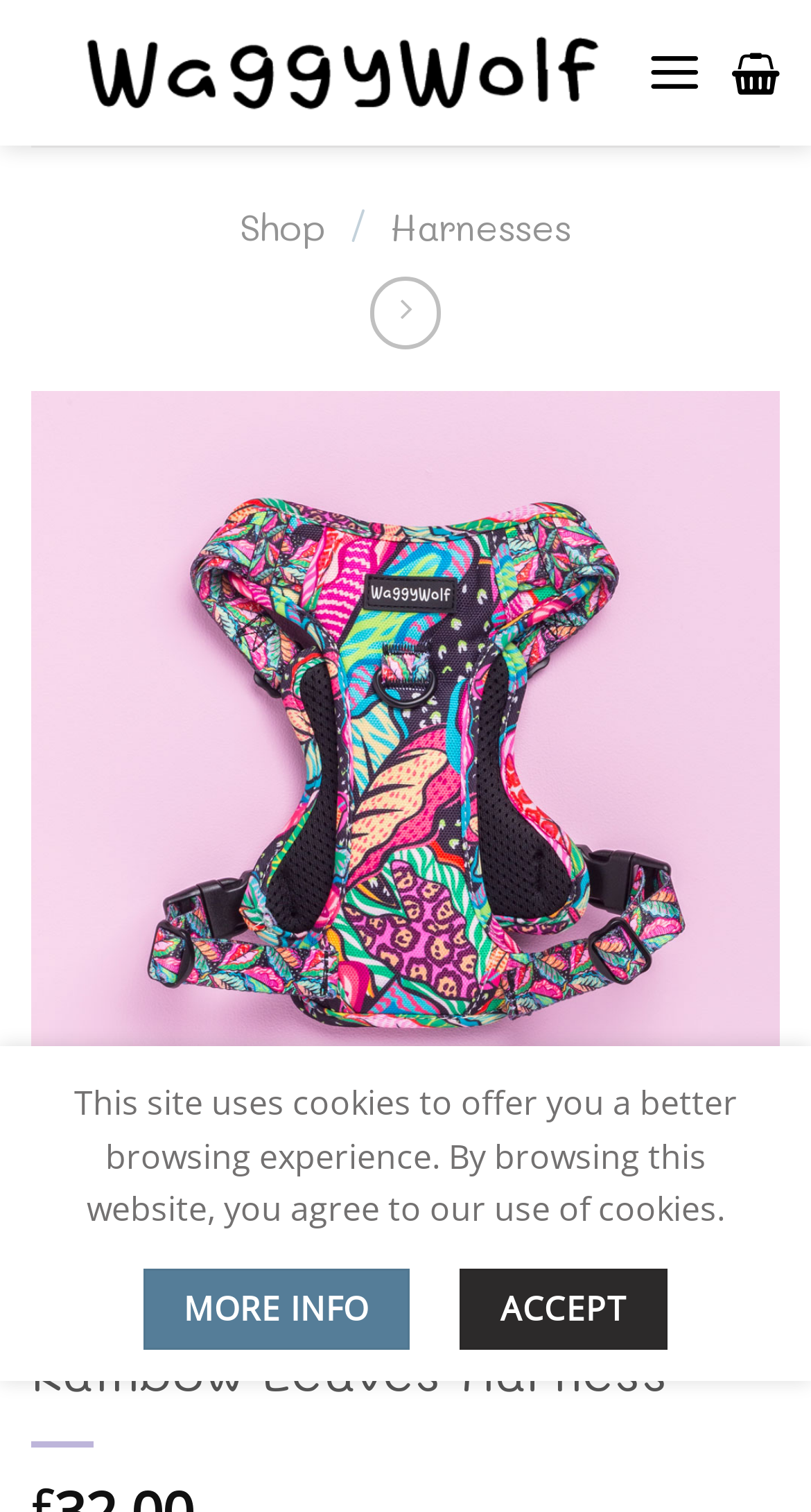Please indicate the bounding box coordinates for the clickable area to complete the following task: "go to next page". The coordinates should be specified as four float numbers between 0 and 1, i.e., [left, top, right, bottom].

[0.916, 0.813, 0.968, 0.872]